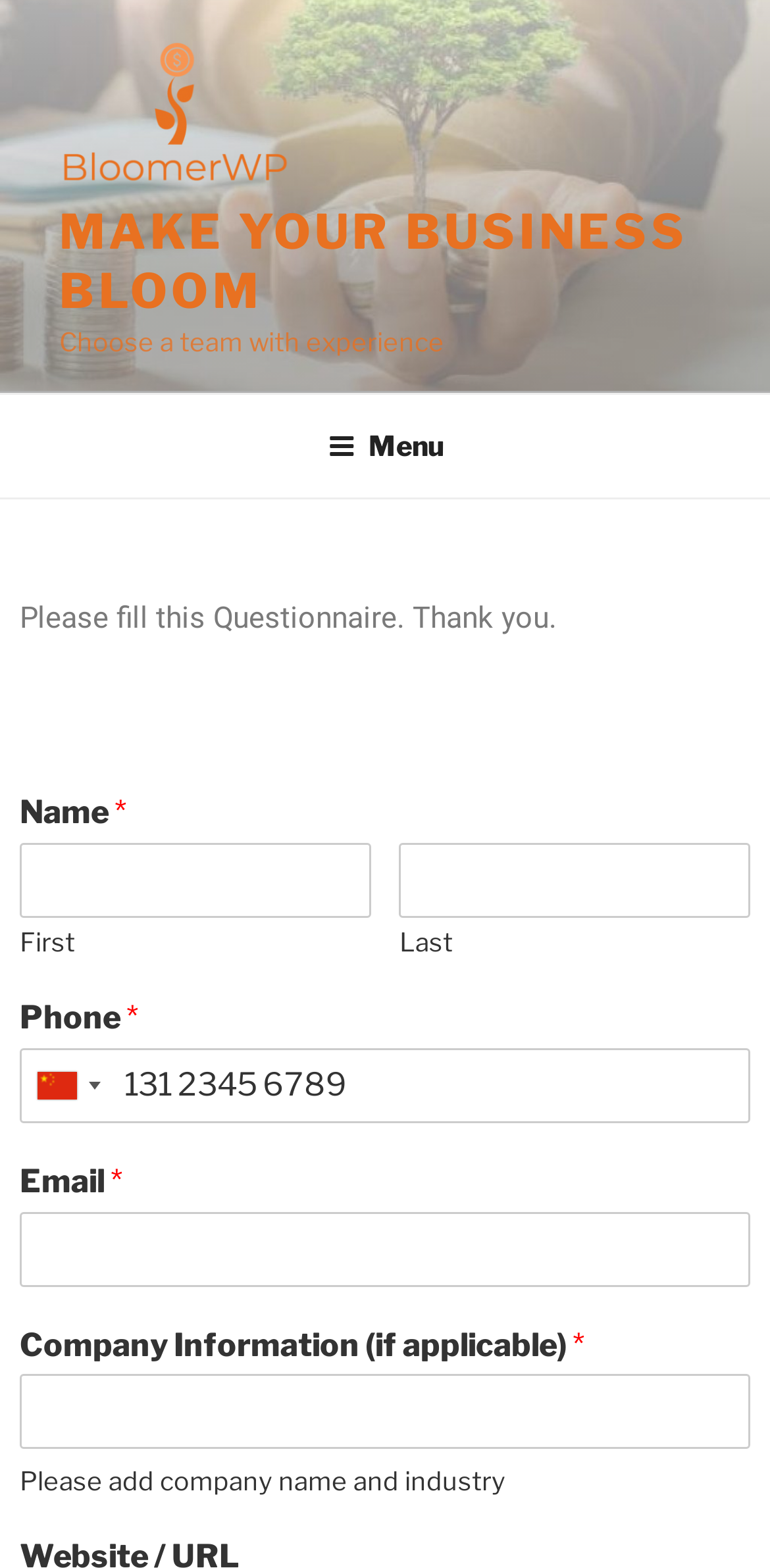Please provide a comprehensive answer to the question below using the information from the image: Is the email field required?

The email field is required because it has an asterisk symbol next to the label 'Email', indicating that it is a required field.